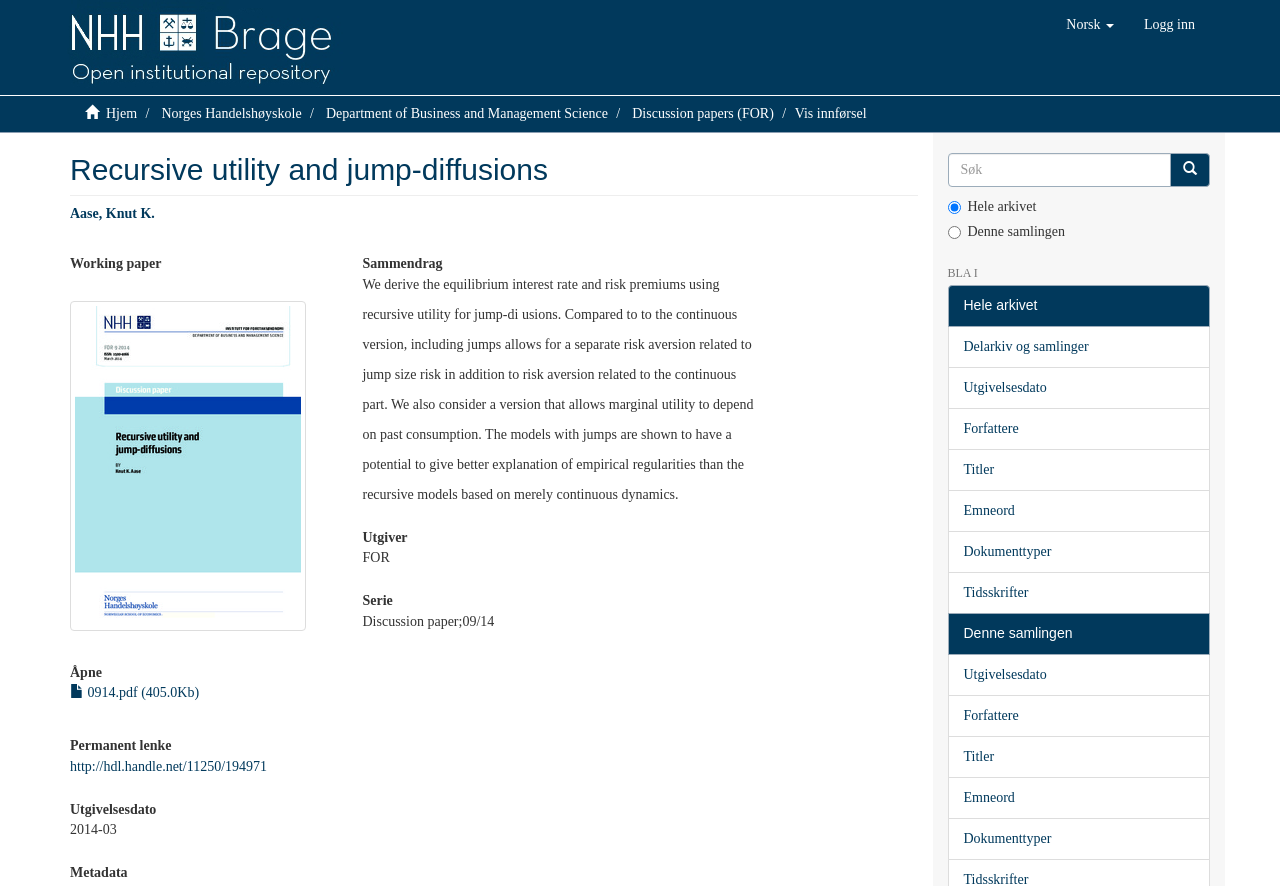Summarize the webpage comprehensively, mentioning all visible components.

This webpage is about a research paper titled "Recursive utility and jump-diffusions" by Aase, Knut K. The top section of the page contains a navigation menu with links to "Hjem", "Norges Handelshøyskole", and "Department of Business and Management Science". There is also a button to switch the language to Norwegian.

Below the navigation menu, there is a heading with the title of the paper, followed by the author's name and a link to the author's profile. The paper's details are presented in a structured format, including a thumbnail image, a link to open the paper, and metadata such as the publication date and a summary.

The summary is a short paragraph that describes the paper's content, which is about deriving the equilibrium interest rate and risk premiums using recursive utility for jump-diffusions. The text is divided into several sections, including "Utgivelsesdato", "Metadata", and "Sammendrag", which provide additional information about the paper.

On the right side of the page, there is a search box with a button to search the archive. Below the search box, there are several links to filter the search results by different criteria, such as publication date, authors, titles, and document types.

At the bottom of the page, there is a section with links to related collections and archives, as well as a link to the current collection, which is "Discussion papers (FOR)".